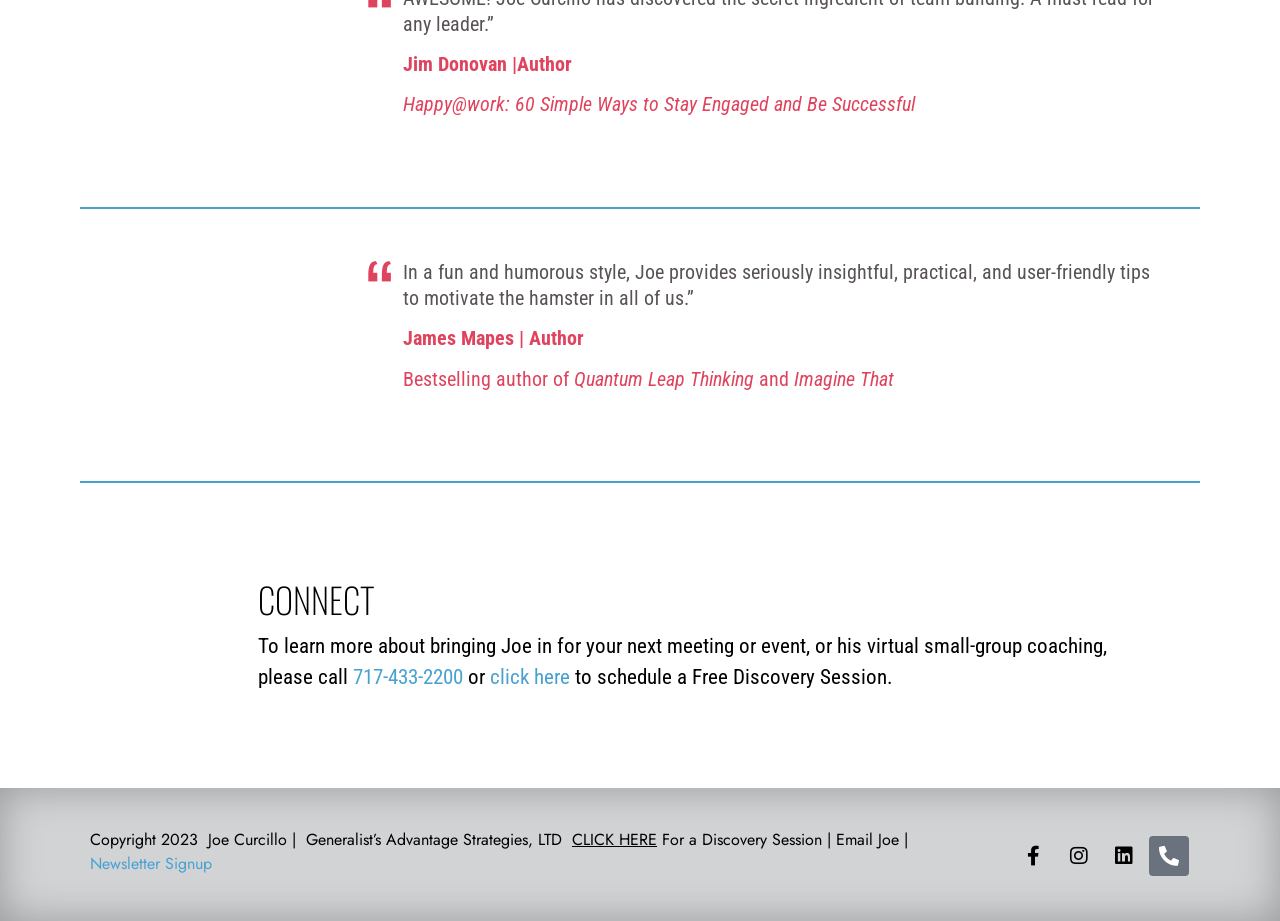Please locate the bounding box coordinates of the element's region that needs to be clicked to follow the instruction: "Click to email Joe". The bounding box coordinates should be provided as four float numbers between 0 and 1, i.e., [left, top, right, bottom].

[0.653, 0.899, 0.702, 0.924]